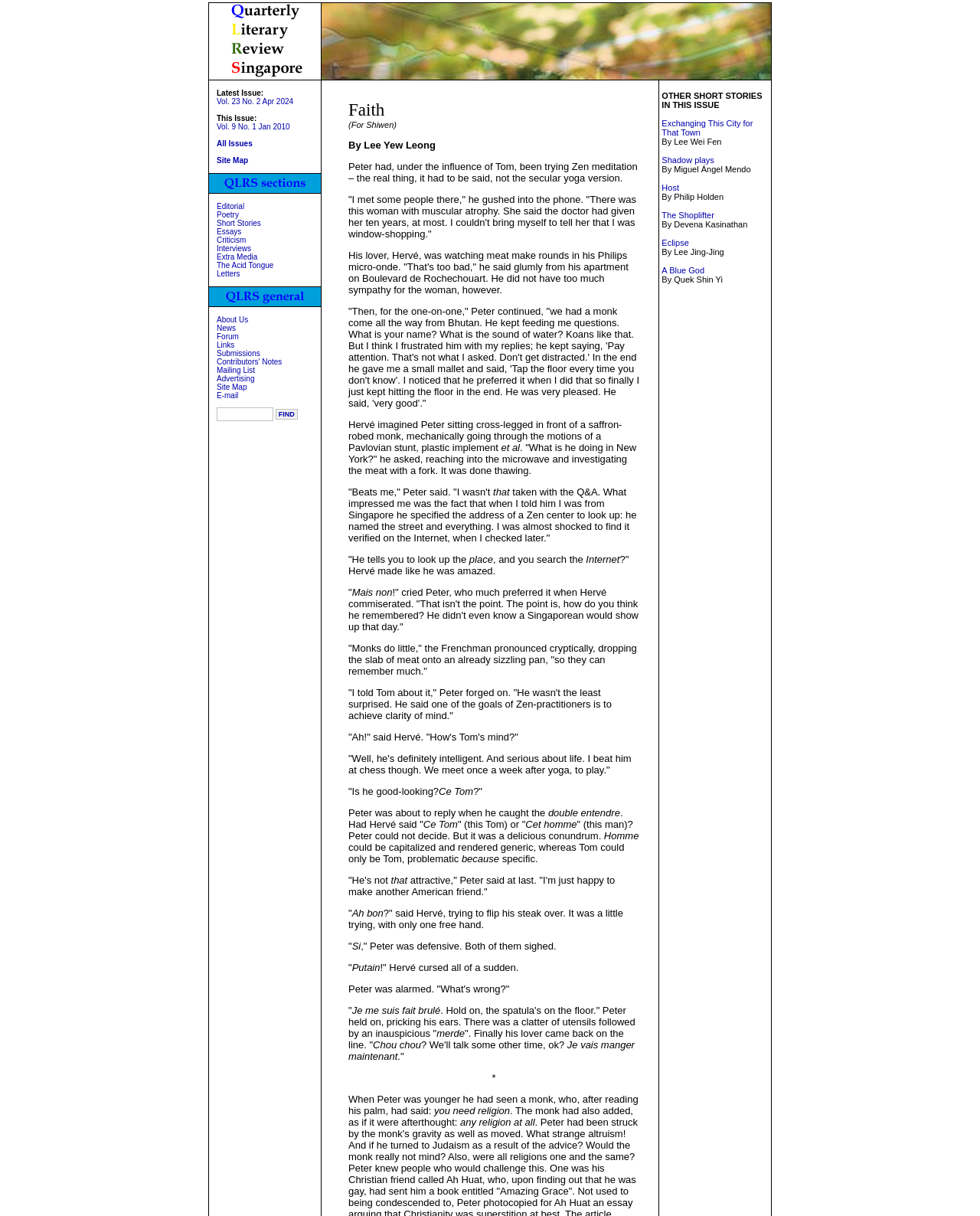Locate the bounding box coordinates of the UI element described by: "A Blue God". Provide the coordinates as four float numbers between 0 and 1, formatted as [left, top, right, bottom].

[0.675, 0.219, 0.719, 0.226]